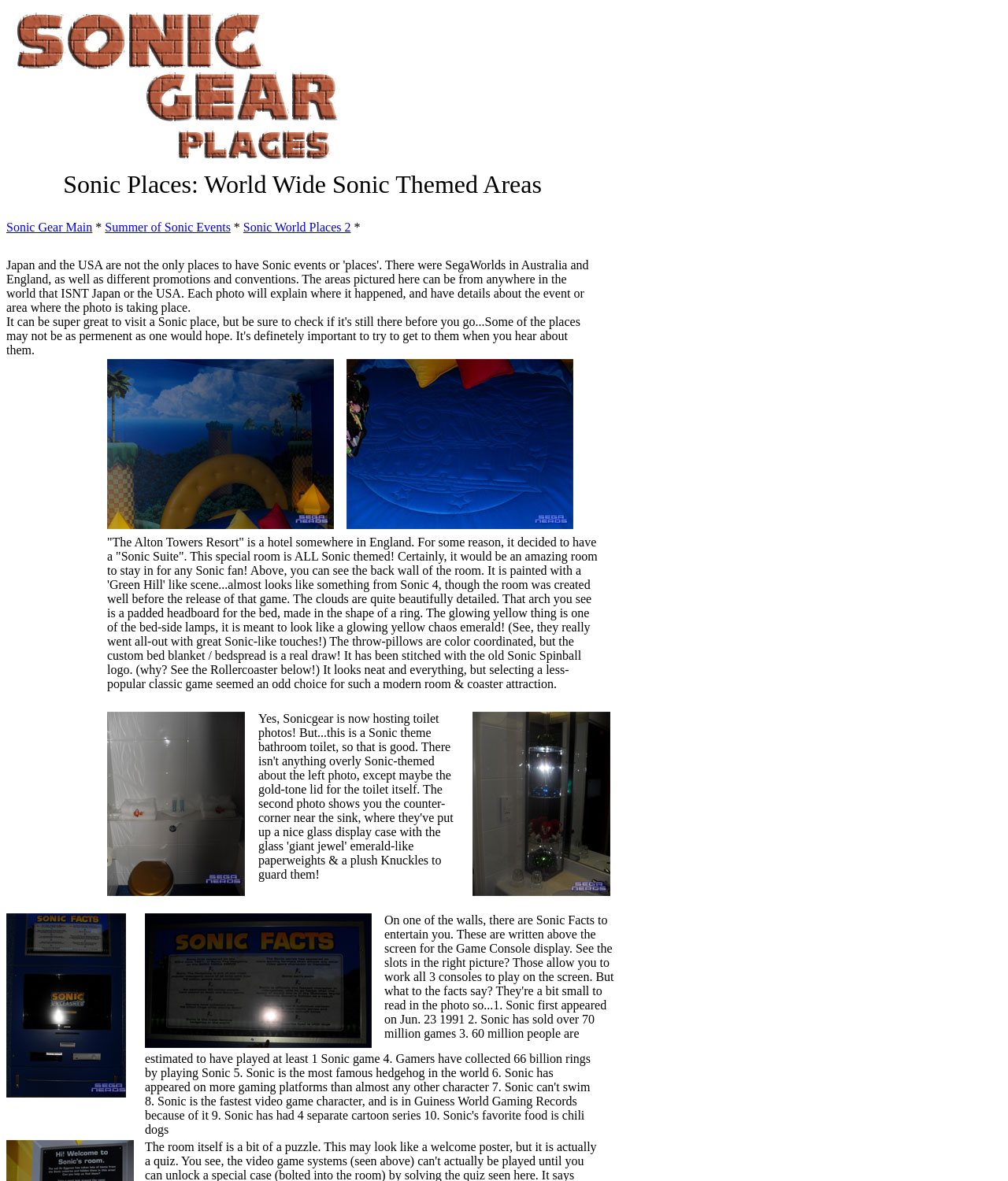Calculate the bounding box coordinates of the UI element given the description: "Summer of Sonic Events".

[0.104, 0.187, 0.229, 0.198]